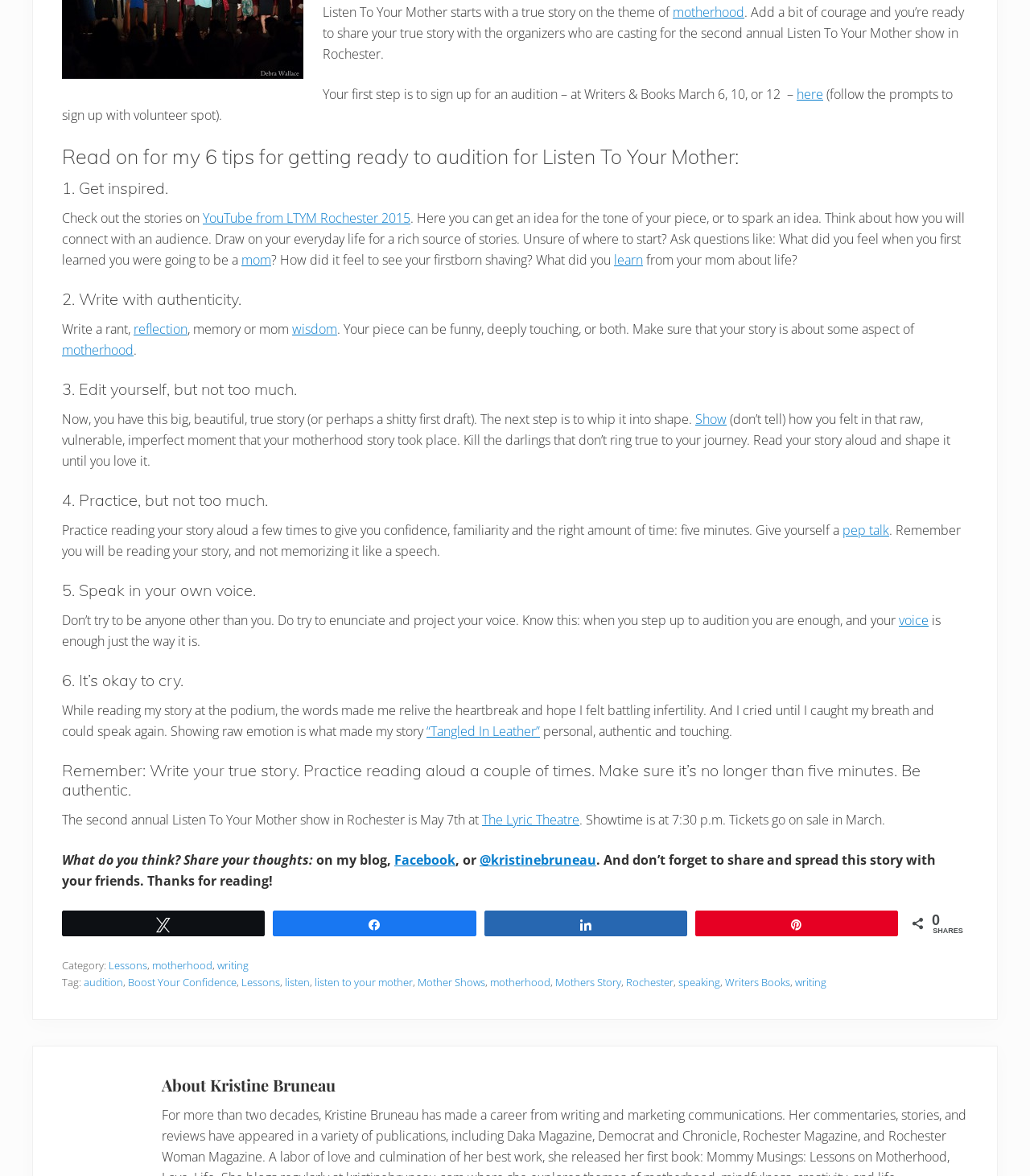Please identify the bounding box coordinates for the region that you need to click to follow this instruction: "Read more about motherhood".

[0.234, 0.213, 0.263, 0.228]